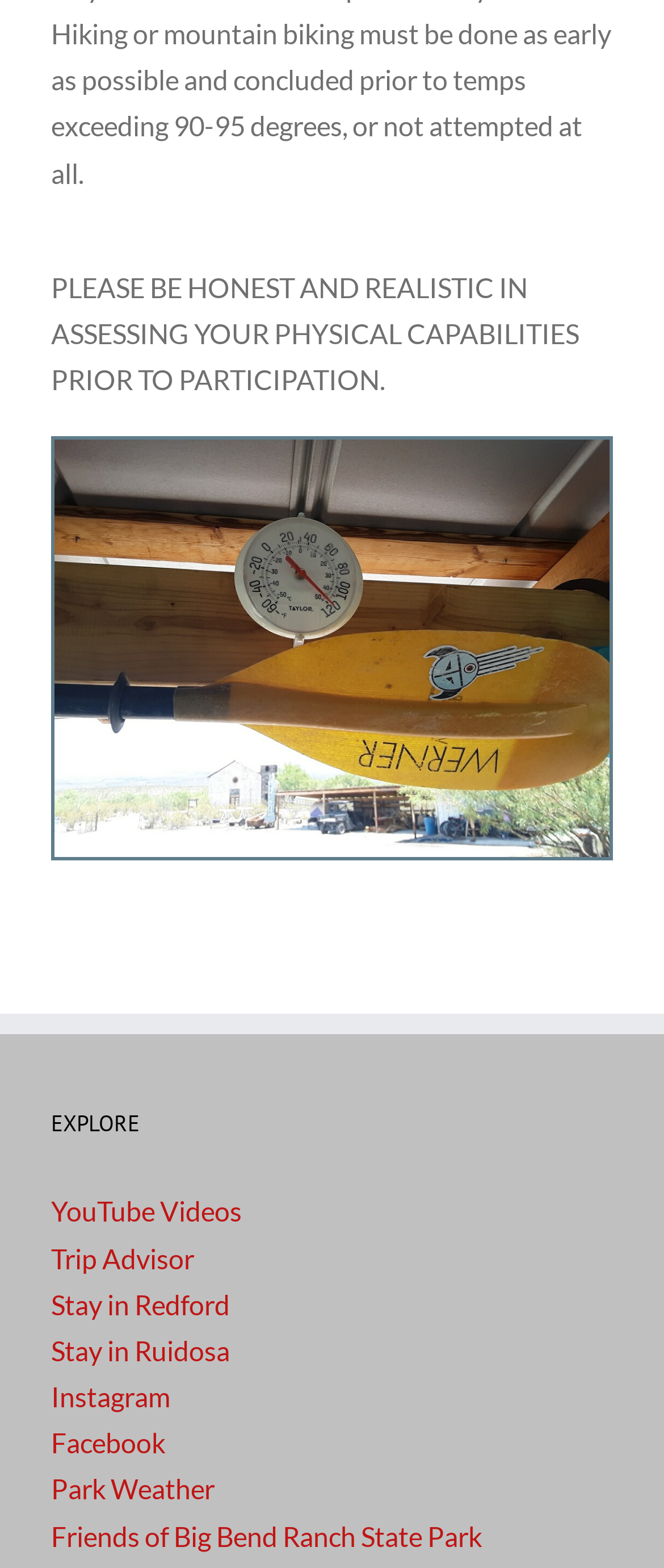Please specify the bounding box coordinates of the clickable region to carry out the following instruction: "check May 2021". The coordinates should be four float numbers between 0 and 1, in the format [left, top, right, bottom].

None